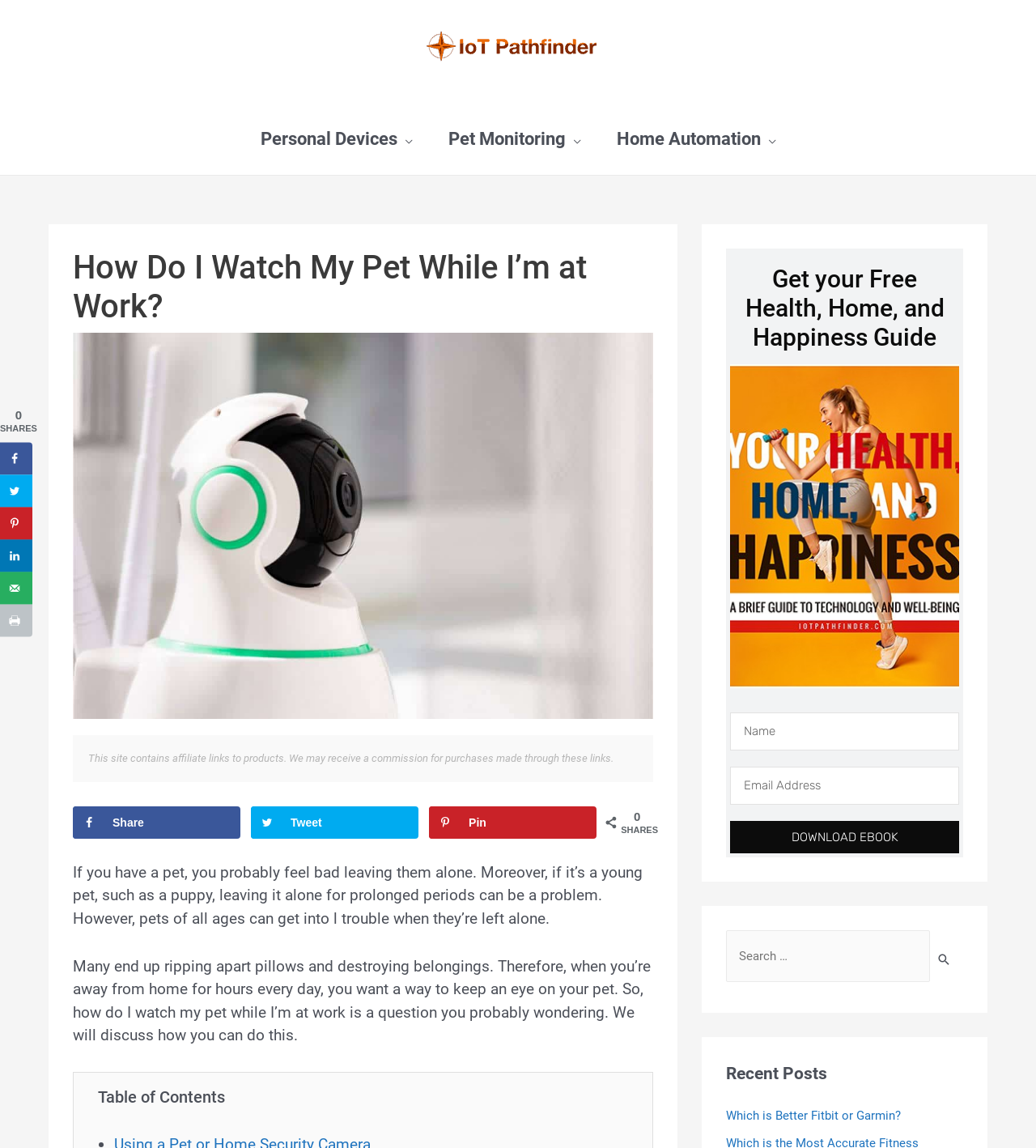What type of content is listed under 'Recent Posts'?
Please answer the question with a single word or phrase, referencing the image.

Blog posts